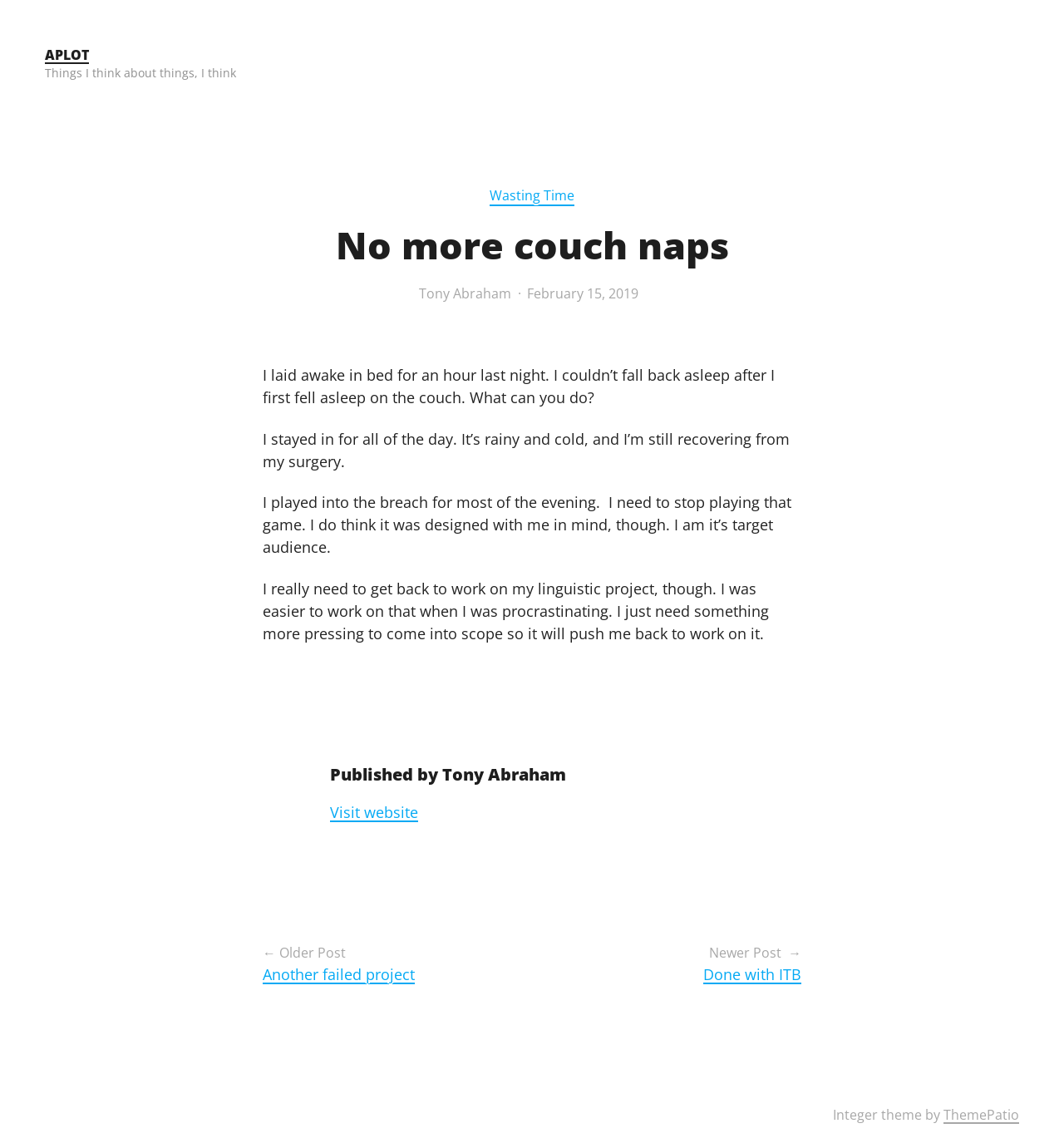What is the theme of the website?
Based on the screenshot, provide your answer in one word or phrase.

Integer theme